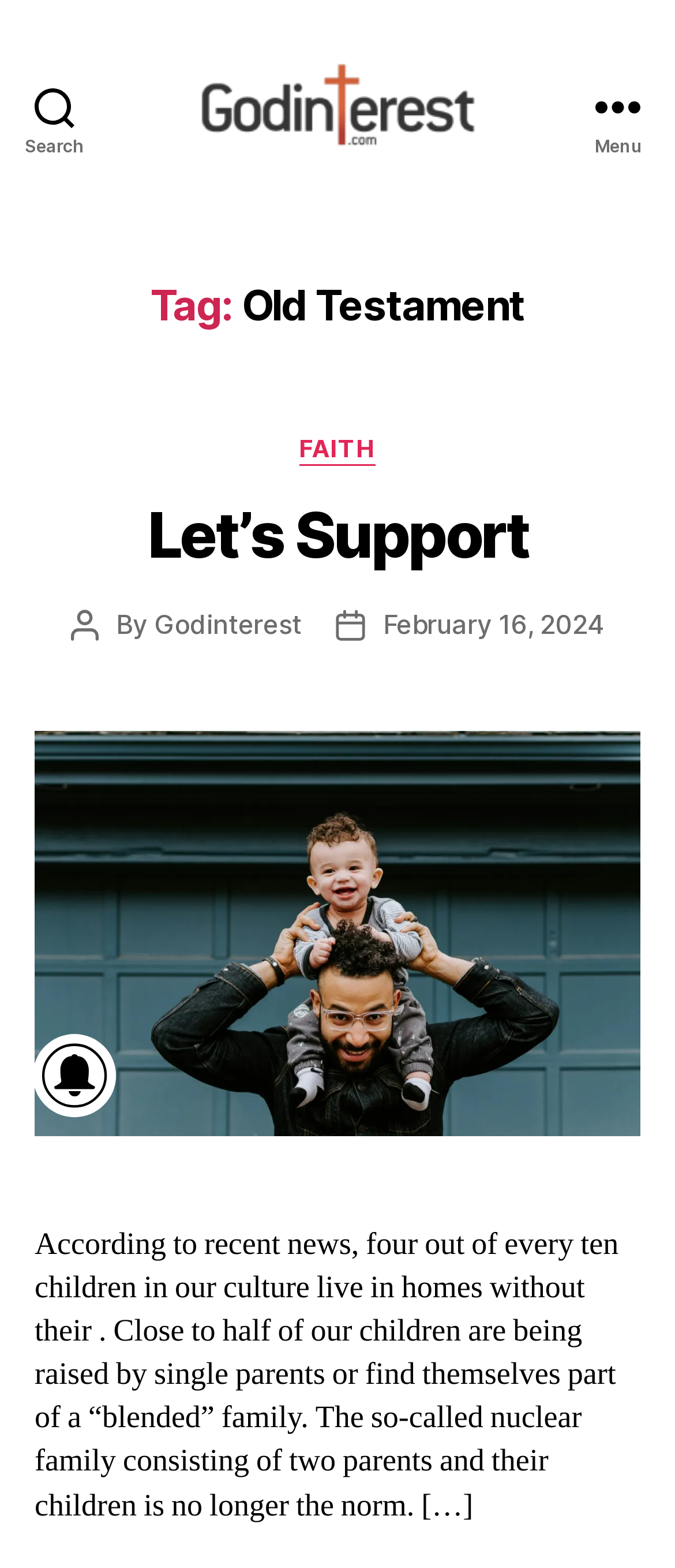Show the bounding box coordinates for the HTML element described as: "February 16, 2024".

[0.568, 0.387, 0.895, 0.408]